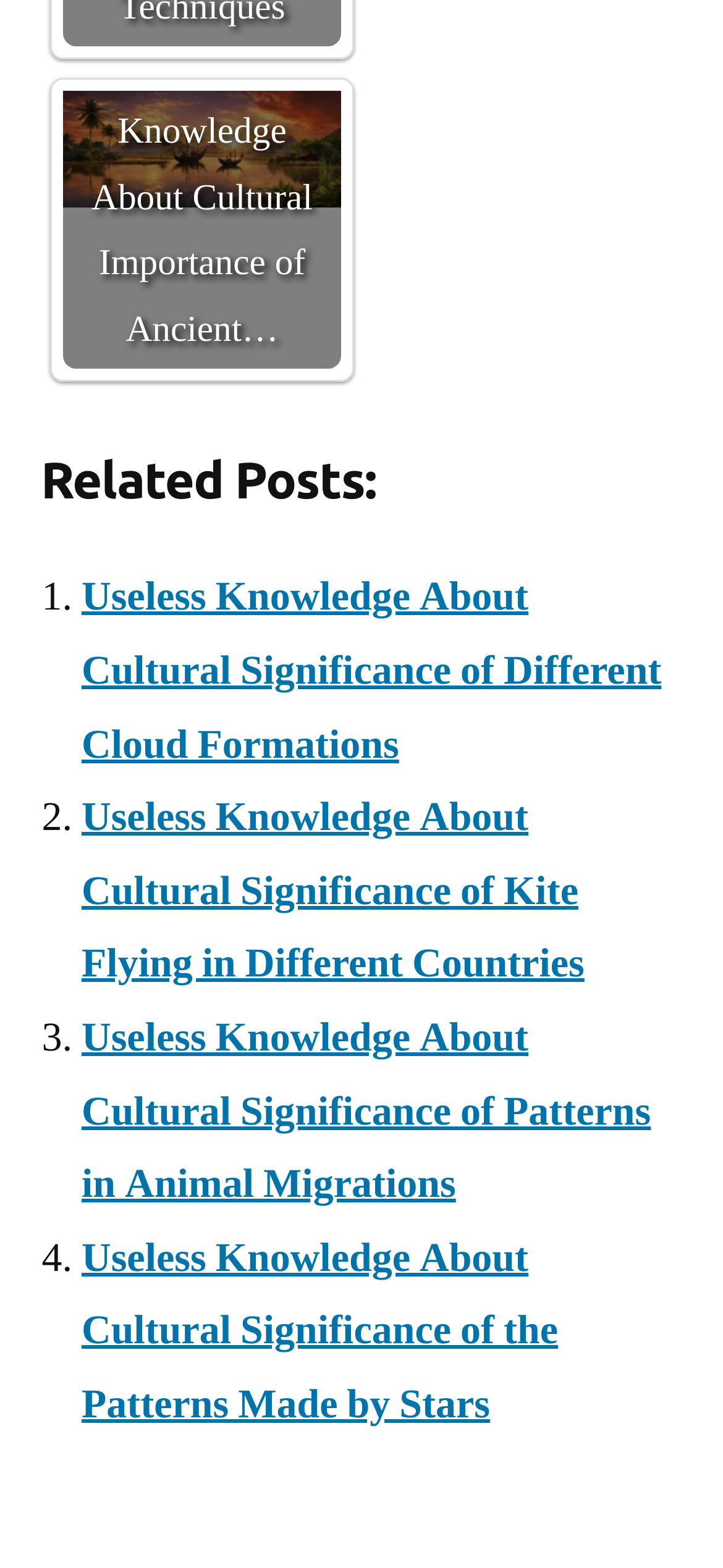How many characters are in the longest related post title?
Using the image as a reference, give an elaborate response to the question.

I examined the titles of the related posts and counted the characters in each title. The longest title is 'Useless Knowledge About Cultural Significance of Patterns in Animal Migrations', which has 63 characters.